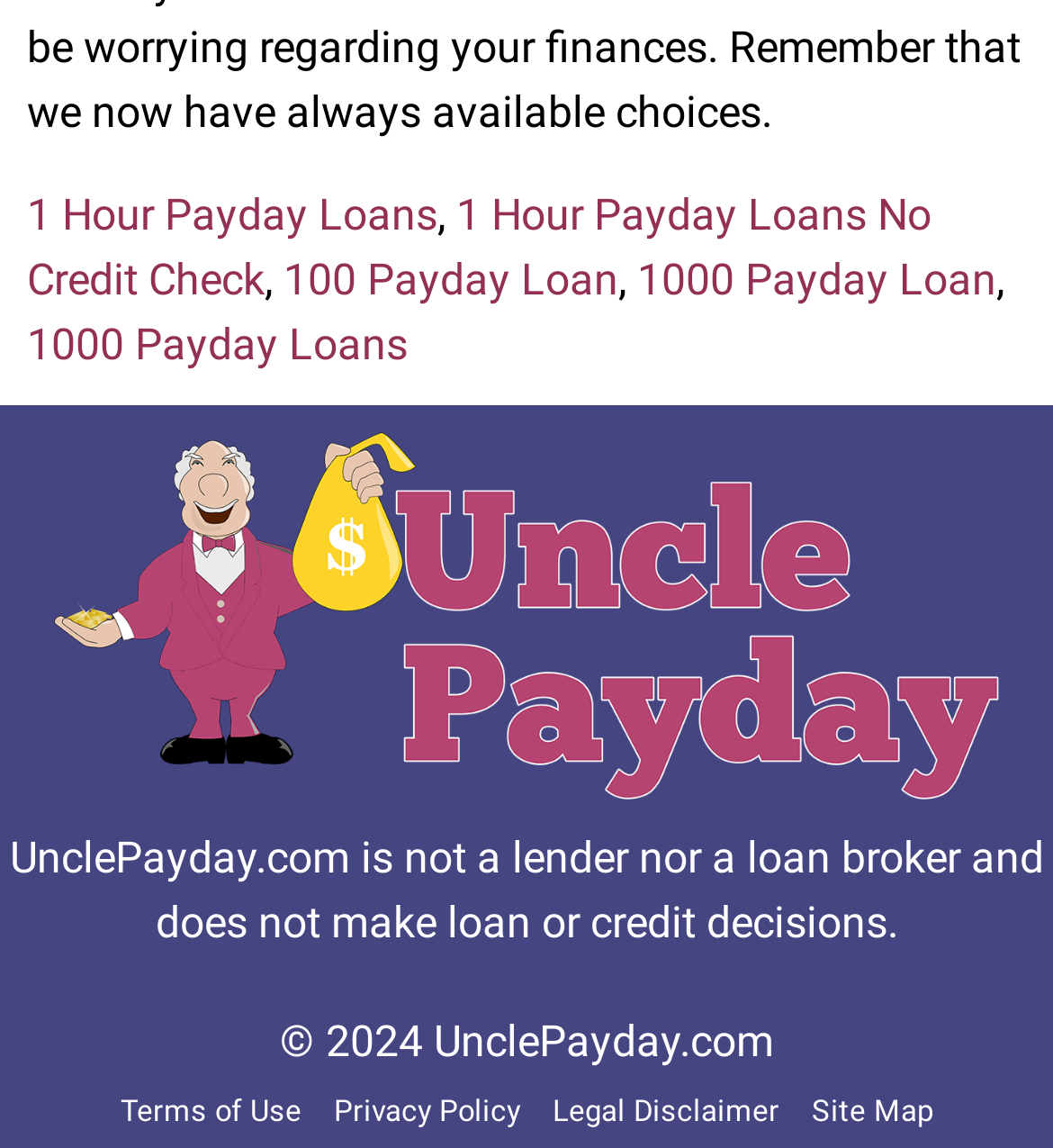Answer in one word or a short phrase: 
What is the name of the logo?

Uncle Payday Logo